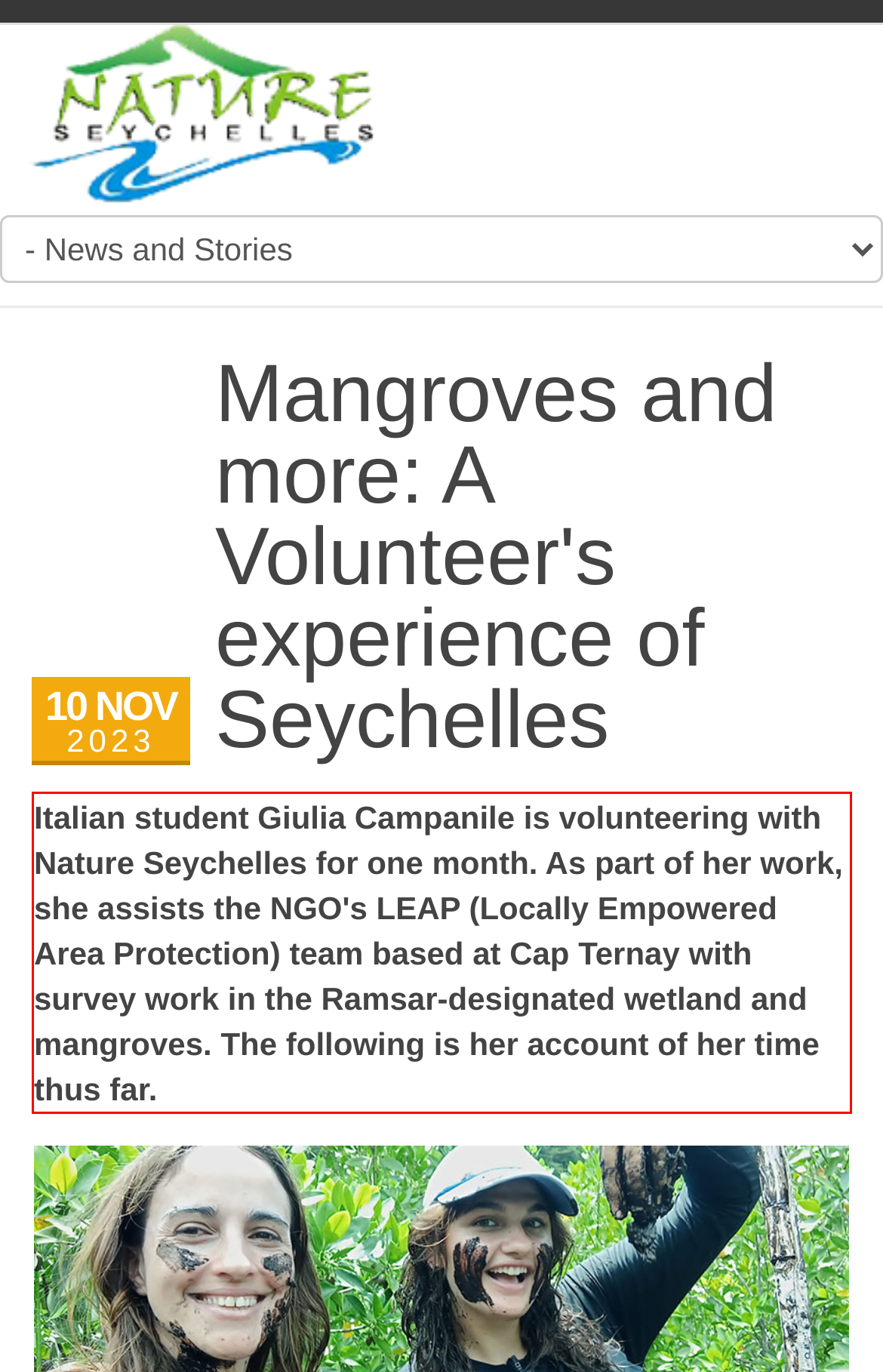You are provided with a screenshot of a webpage that includes a red bounding box. Extract and generate the text content found within the red bounding box.

Italian student Giulia Campanile is volunteering with Nature Seychelles for one month. As part of her work, she assists the NGO's LEAP (Locally Empowered Area Protection) team based at Cap Ternay with survey work in the Ramsar-designated wetland and mangroves. The following is her account of her time thus far.